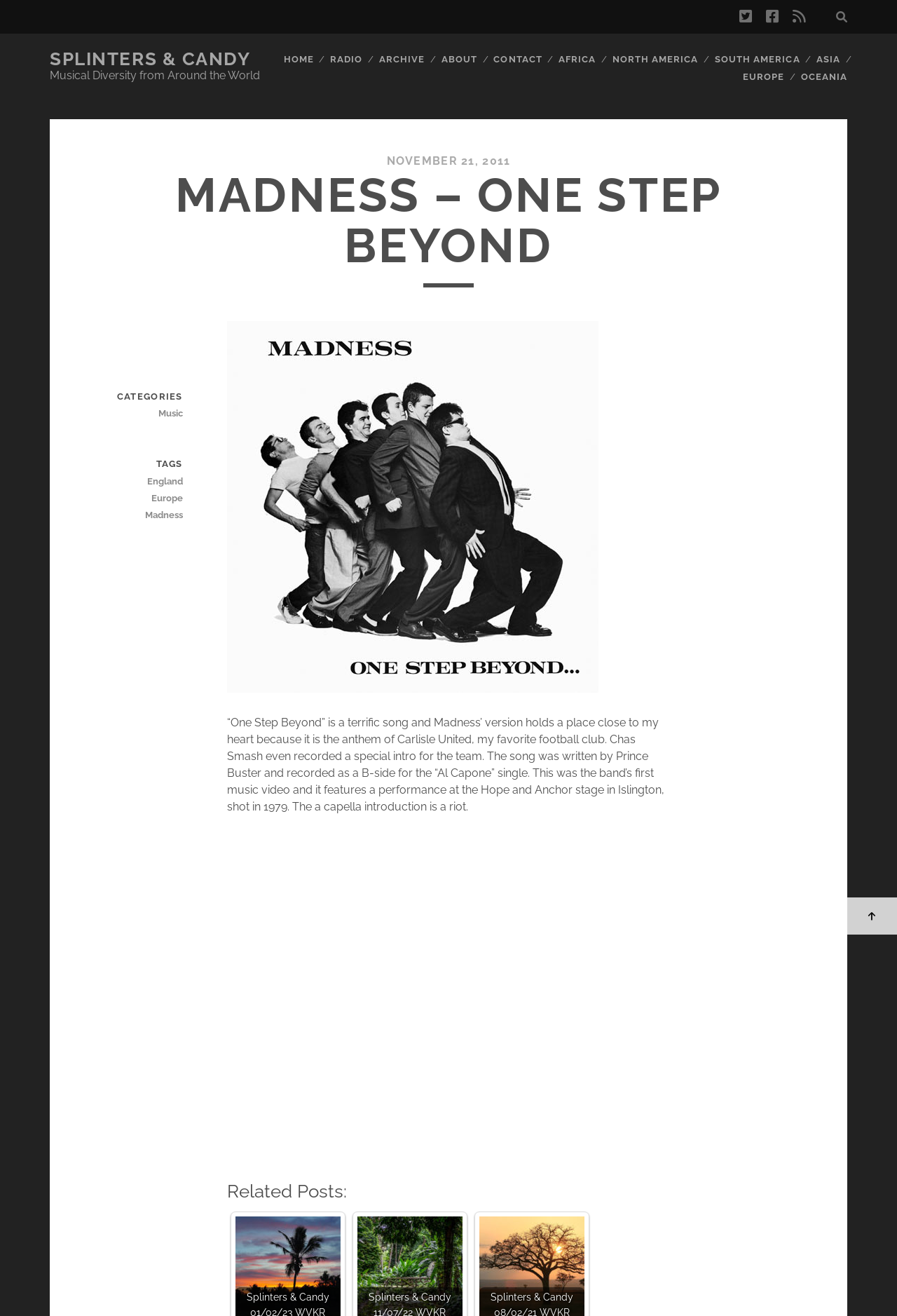What is the name of the band that recorded 'One Step Beyond'?
Provide an in-depth answer to the question, covering all aspects.

The article mentions that Madness recorded 'One Step Beyond', which is a terrific song according to the author.